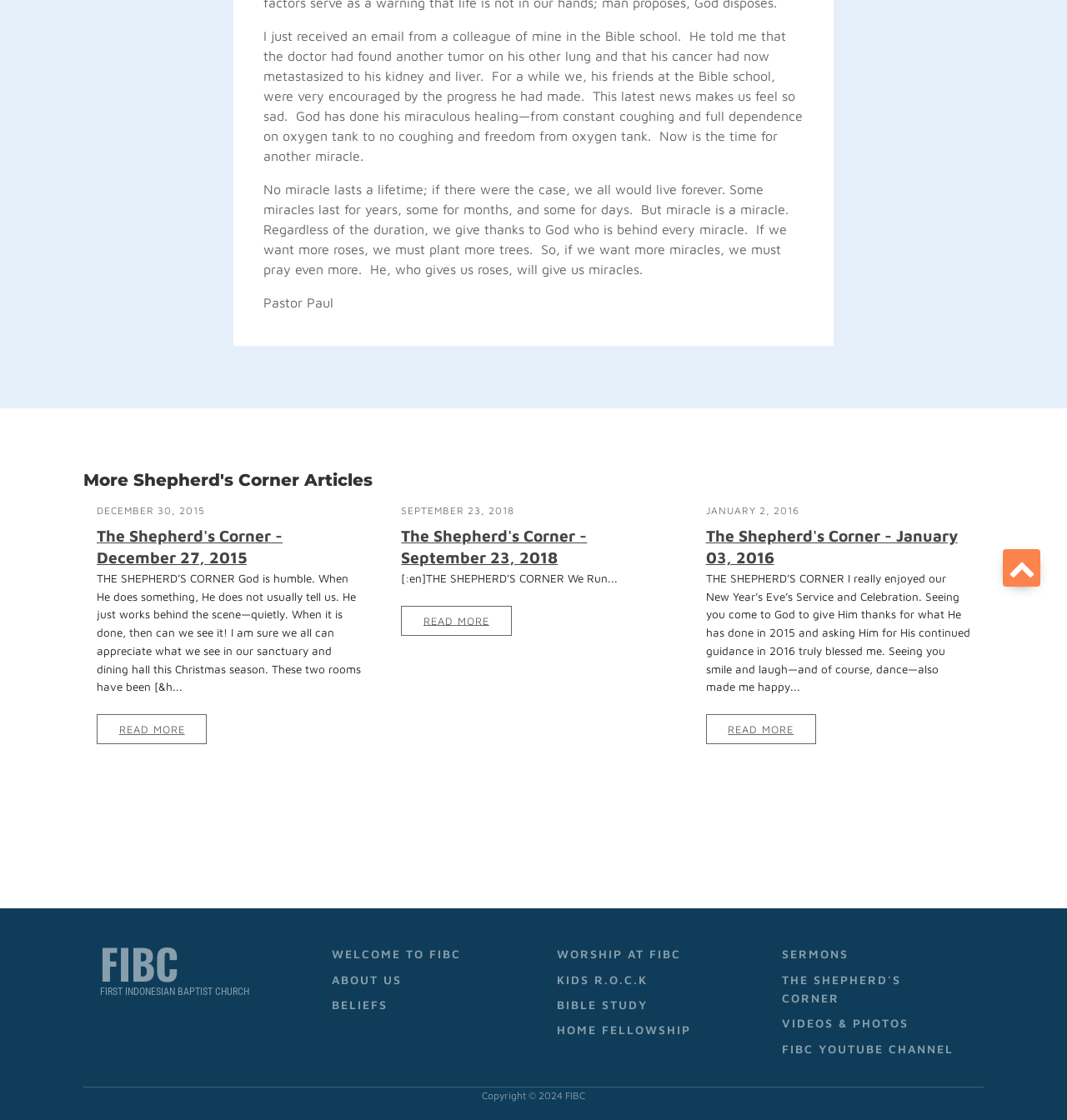Using the provided element description, identify the bounding box coordinates as (top-left x, top-left y, bottom-right x, bottom-right y). Ensure all values are between 0 and 1. Description: FIBCFirst Indonesian Baptist Church

[0.094, 0.841, 0.273, 0.89]